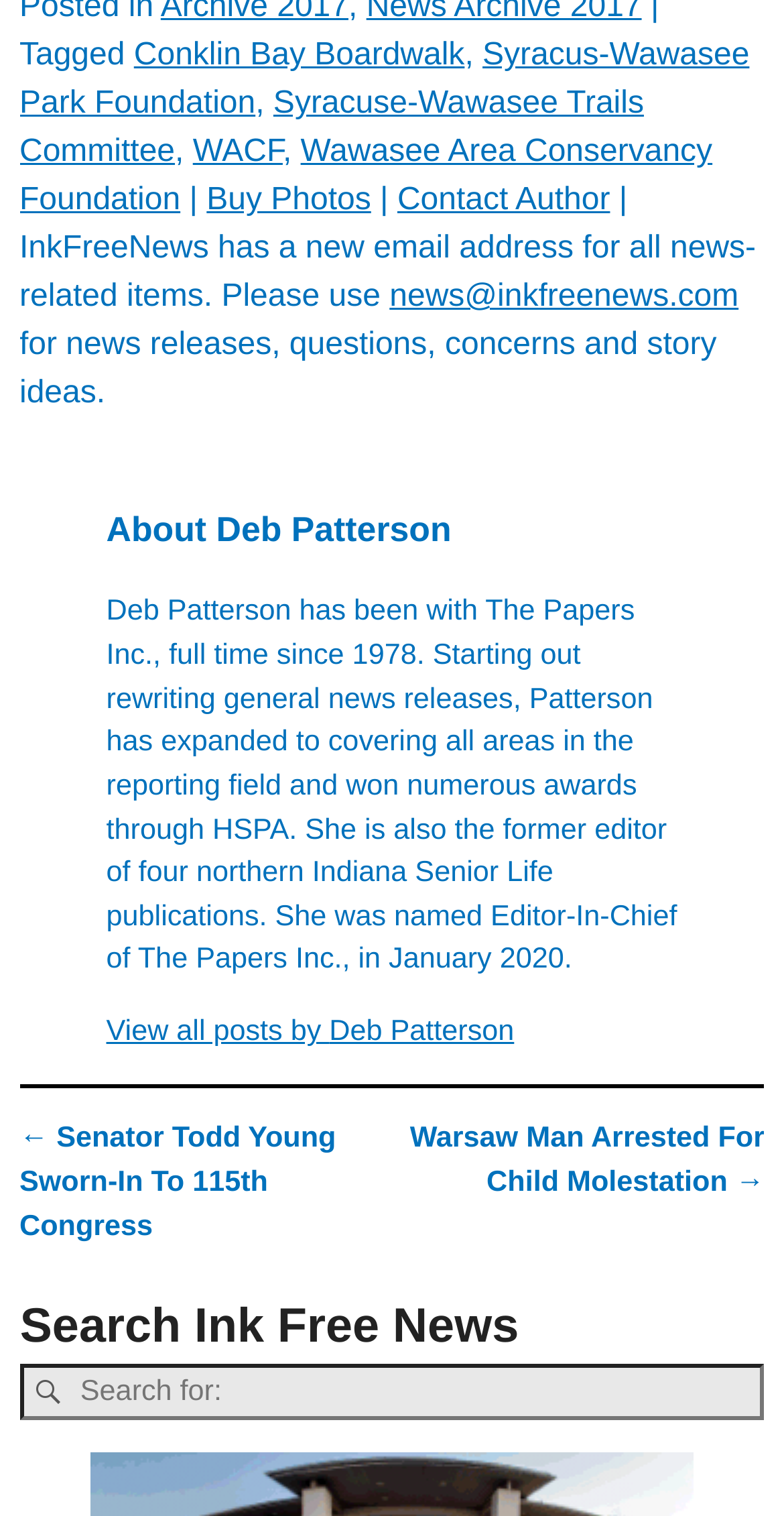Please find the bounding box coordinates for the clickable element needed to perform this instruction: "Click the Post Comment button".

None